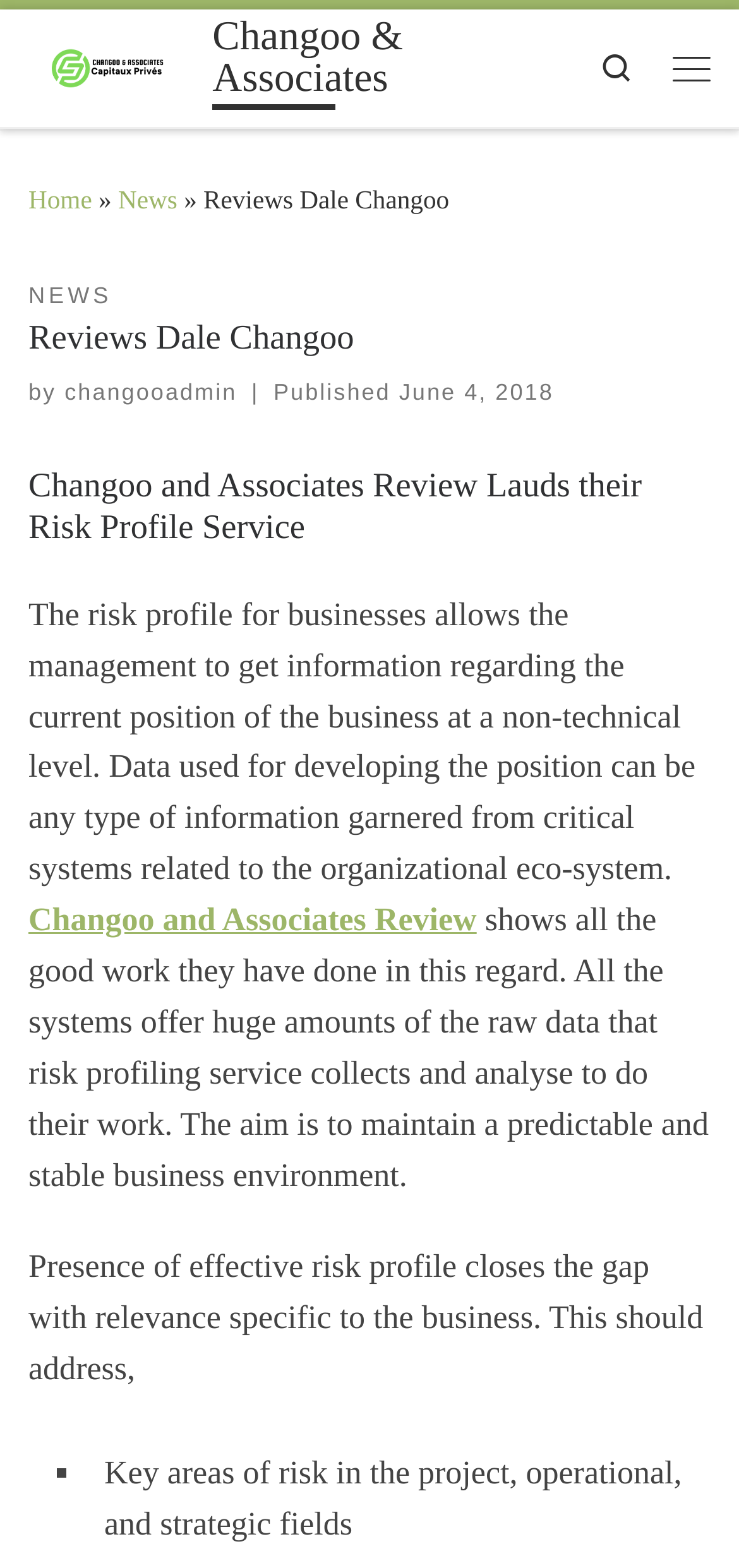Find the bounding box coordinates of the clickable element required to execute the following instruction: "View Changoo & Associates page". Provide the coordinates as four float numbers between 0 and 1, i.e., [left, top, right, bottom].

[0.287, 0.011, 0.789, 0.07]